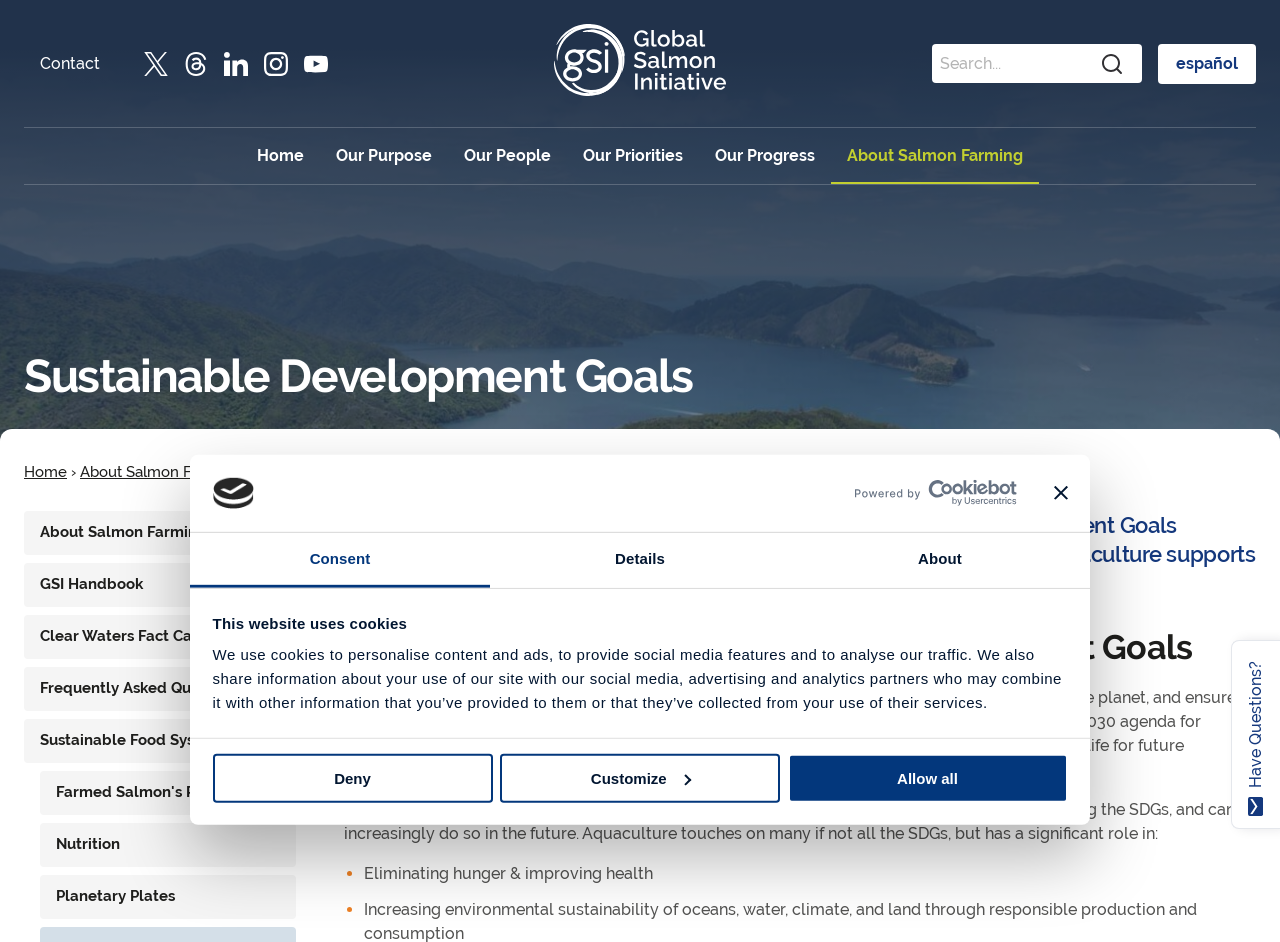Please identify the primary heading on the webpage and return its text.

Sustainable Development Goals